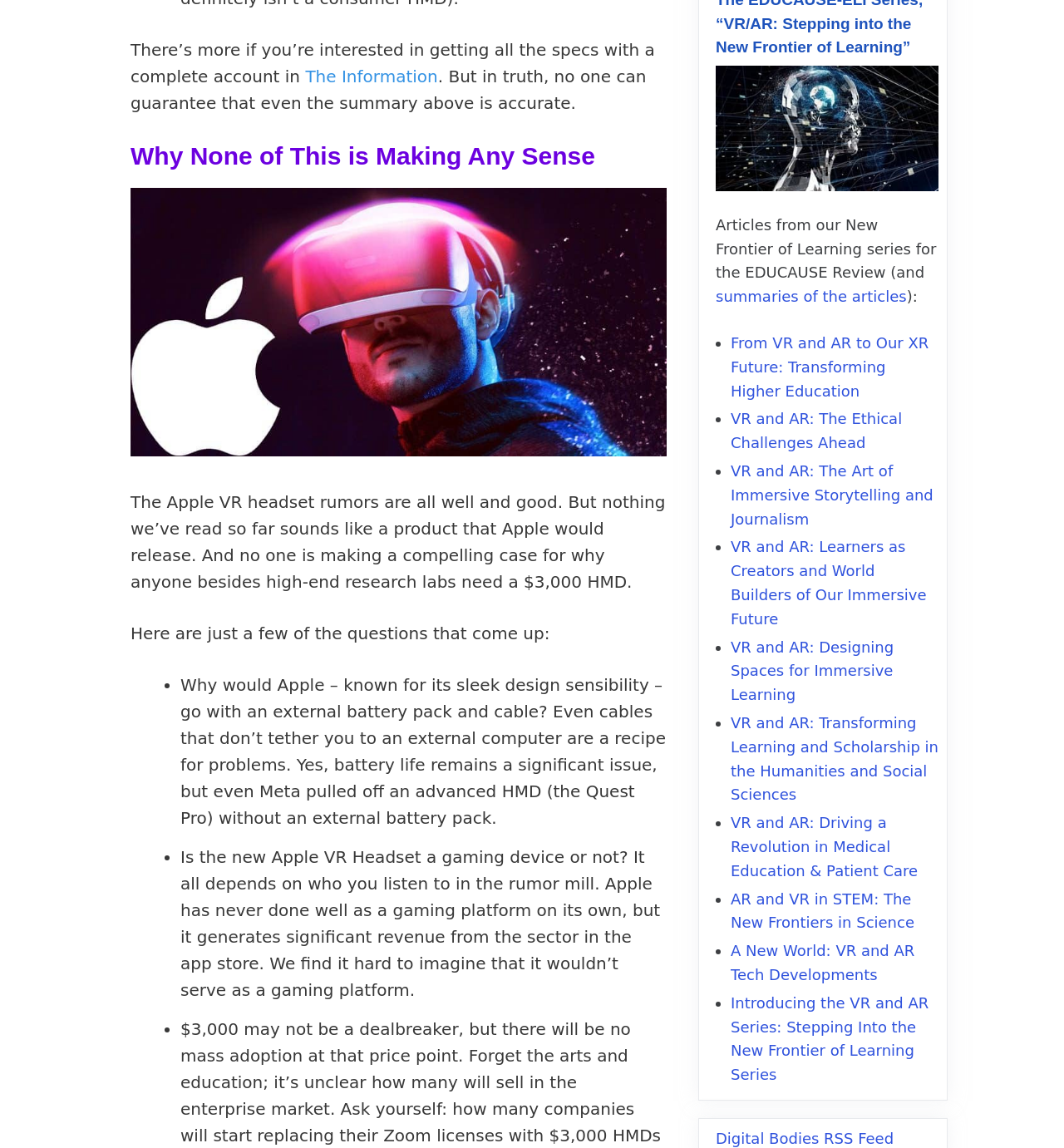Could you indicate the bounding box coordinates of the region to click in order to complete this instruction: "Read article 'From VR and AR to Our XR Future: Transforming Higher Education'".

[0.687, 0.291, 0.873, 0.348]